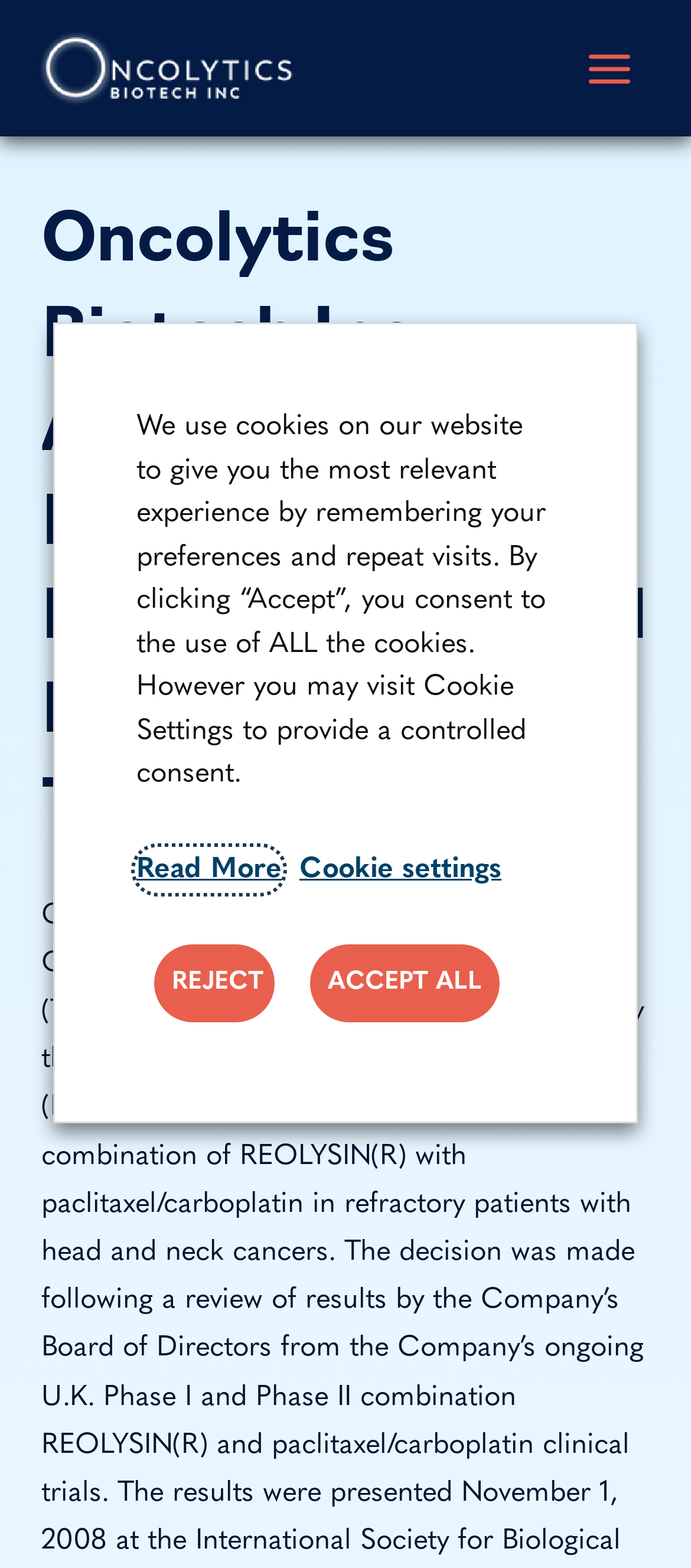Please reply with a single word or brief phrase to the question: 
What is the company name on the webpage?

Oncolytics Biotech Inc